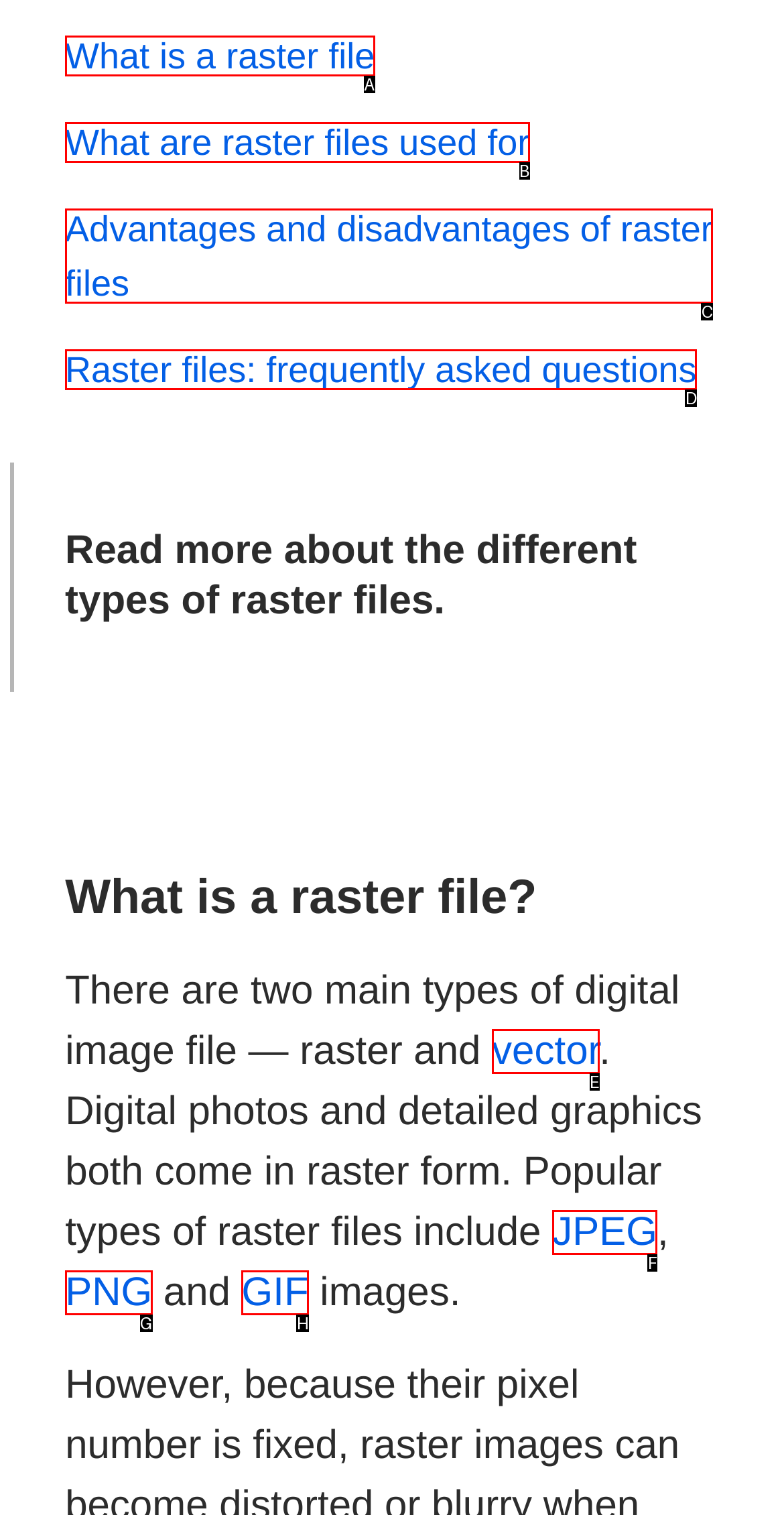Tell me which one HTML element best matches the description: vector
Answer with the option's letter from the given choices directly.

E